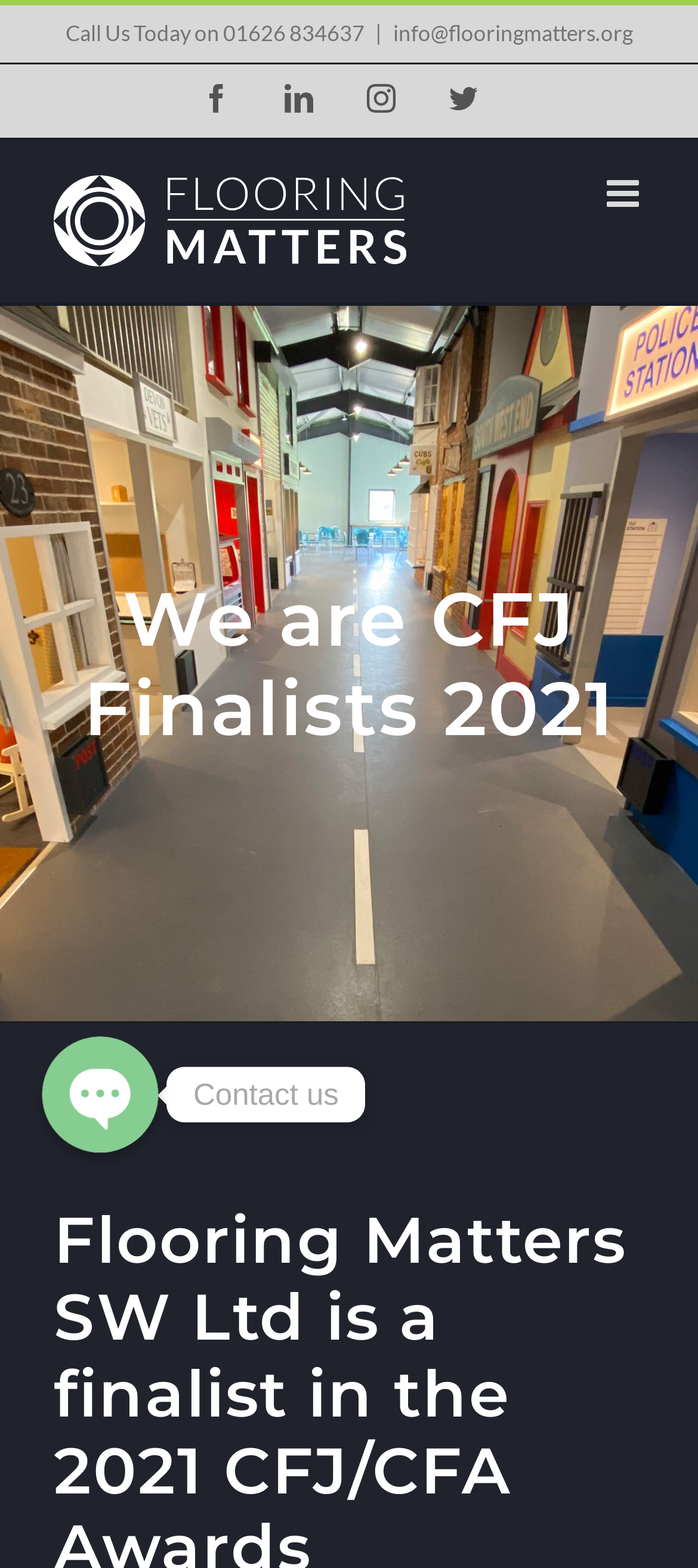Specify the bounding box coordinates for the region that must be clicked to perform the given instruction: "Send an email".

[0.563, 0.013, 0.906, 0.03]